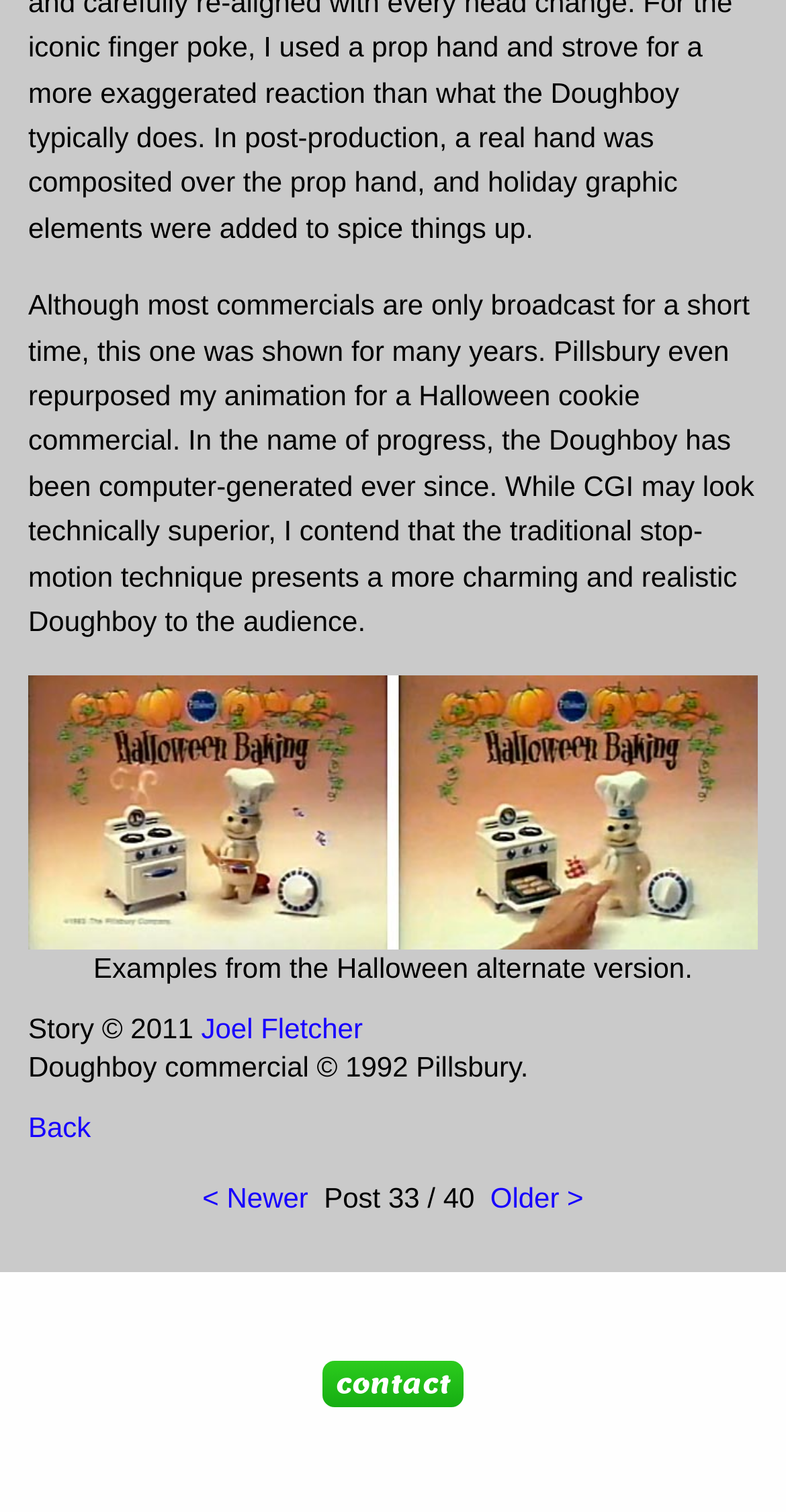What is the company associated with the commercial?
Use the image to give a comprehensive and detailed response to the question.

The answer can be found by looking at the text 'Doughboy commercial © 1992 Pillsbury.' which explicitly mentions Pillsbury as the company associated with the commercial.